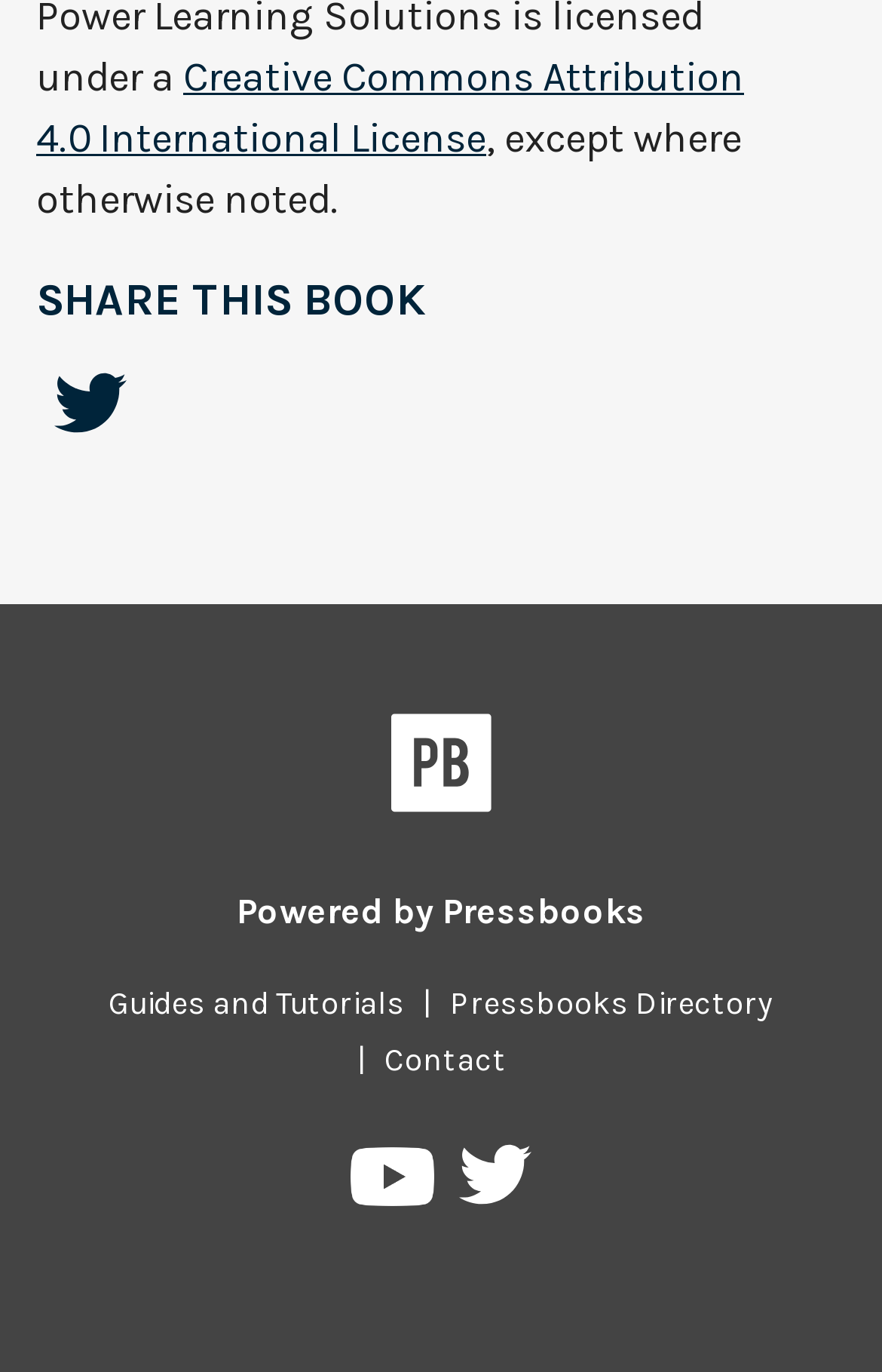Determine the bounding box of the UI component based on this description: "Cookie Policy (EU)". The bounding box coordinates should be four float values between 0 and 1, i.e., [left, top, right, bottom].

None